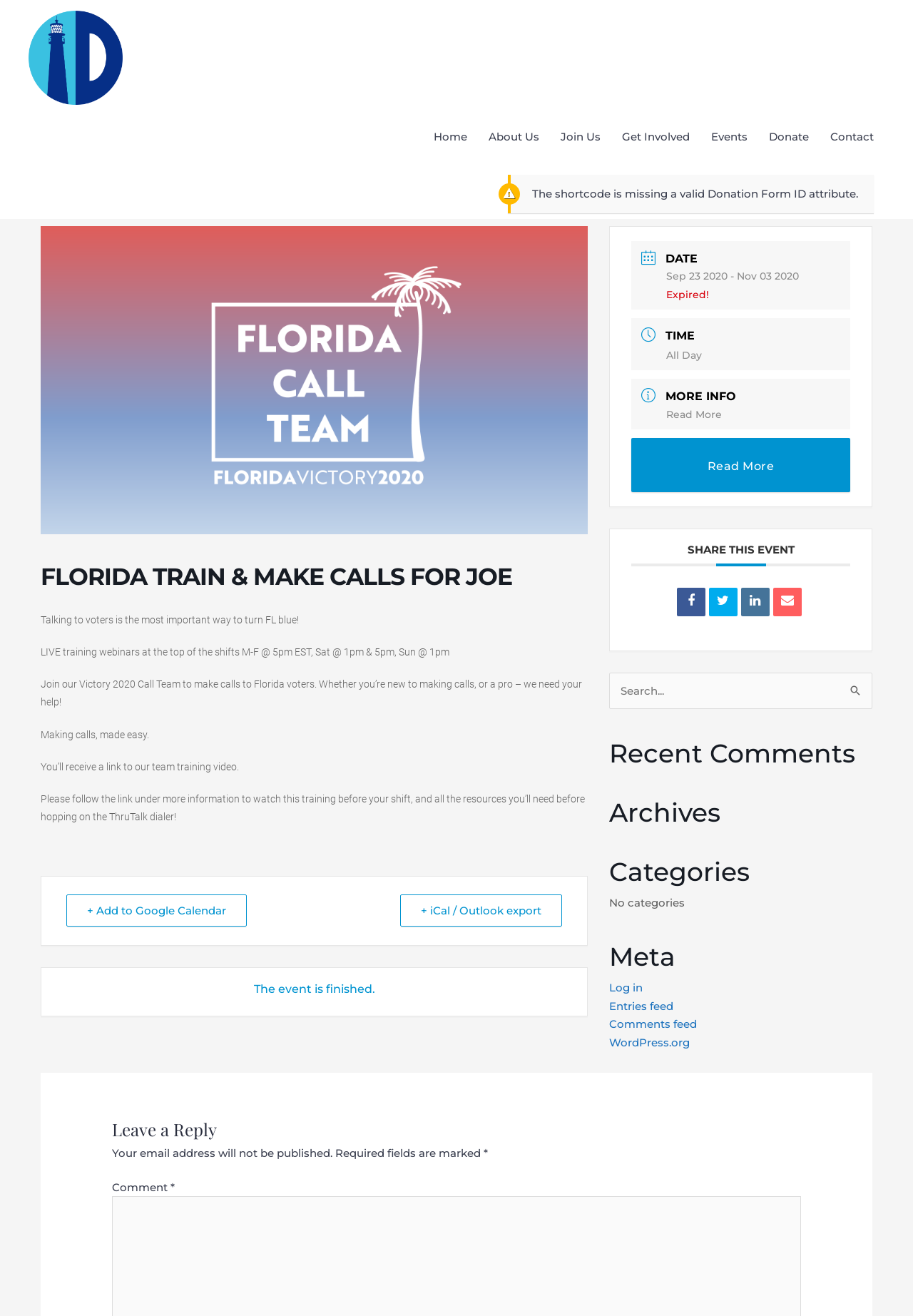Indicate the bounding box coordinates of the element that must be clicked to execute the instruction: "Click the 'Join Us' link". The coordinates should be given as four float numbers between 0 and 1, i.e., [left, top, right, bottom].

[0.602, 0.088, 0.67, 0.12]